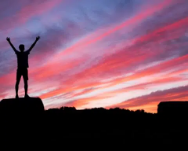What does the image evoke?
Please provide a comprehensive answer to the question based on the webpage screenshot.

According to the caption, the image 'evokes feelings of freedom, ambition, and the pursuit of dreams', which suggests that the image inspires these emotions in the viewer.